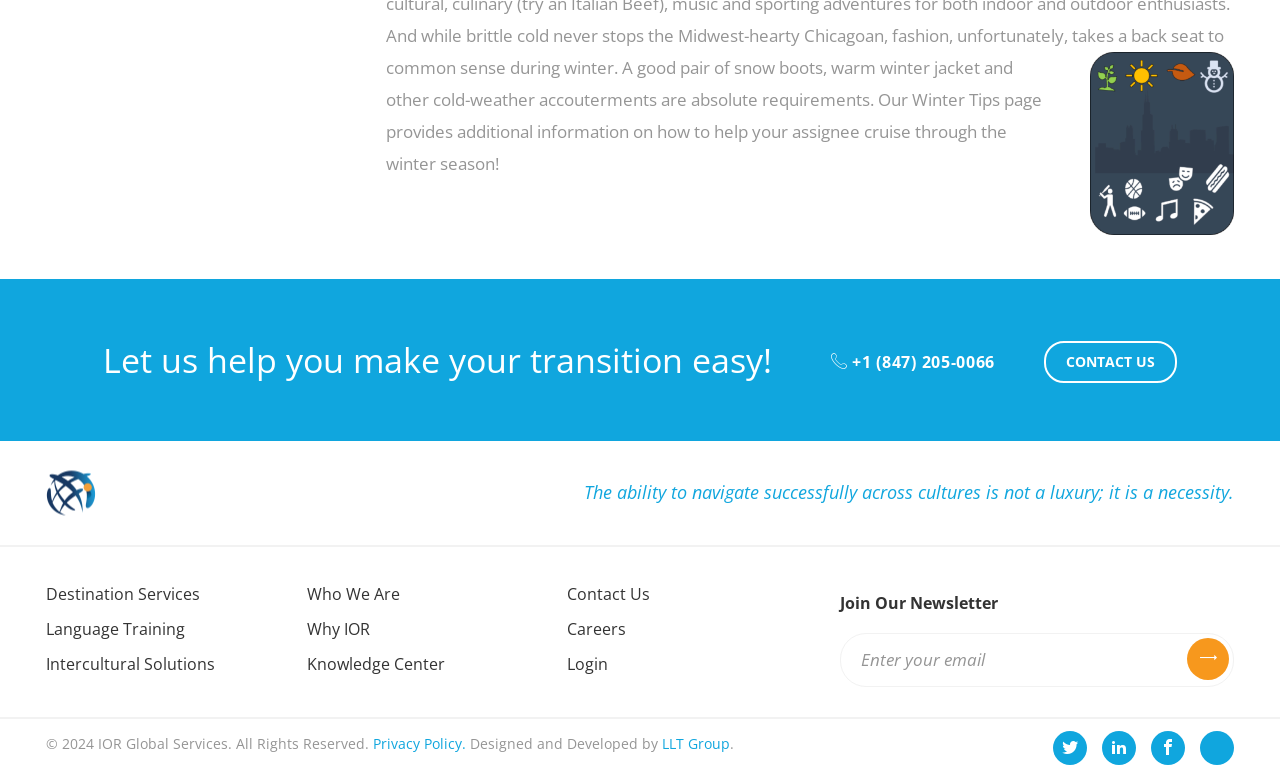Show the bounding box coordinates of the element that should be clicked to complete the task: "Click the Destination Services link".

[0.036, 0.75, 0.156, 0.778]